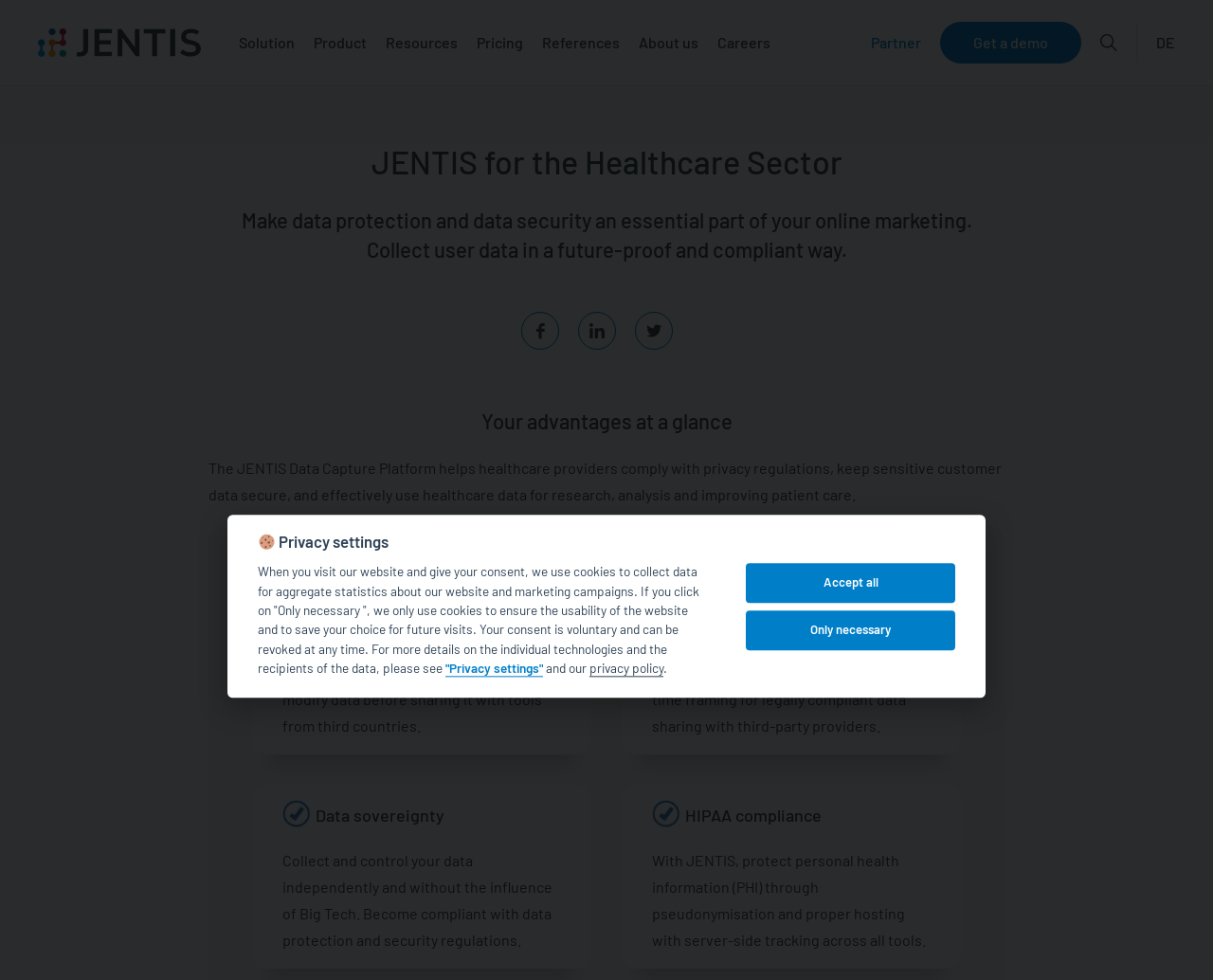Give a comprehensive overview of the webpage, including key elements.

The webpage is about JENTIS, a data capture platform for the healthcare sector. At the top, there is a heading "JENTIS for the Healthcare Sector" followed by a brief description of the platform's benefits. Below this, there are several links to different sections of the website, including "Solution", "Industries", "Product", "Resources", "Pricing", "References", "About us", "Careers", and "Partner".

To the right of these links, there are three social media links to Facebook, LinkedIn, and Twitter. Below these links, there is a heading "Your advantages at a glance" followed by a paragraph of text describing the benefits of using JENTIS.

The webpage then features three sections, each with a heading, an image, and a brief description of a feature of JENTIS. The sections are "EU-based hosting", "Privacy controls", and "Data sovereignty". Each section describes how JENTIS helps healthcare providers comply with privacy regulations and keep sensitive customer data secure.

Below these sections, there is a dialog box with a heading "🍪 Privacy settings" that provides information about the website's use of cookies and allows users to adjust their privacy settings.

At the bottom of the webpage, there is a call-to-action button "Get a demo" and a link to switch the language to German ("DE").